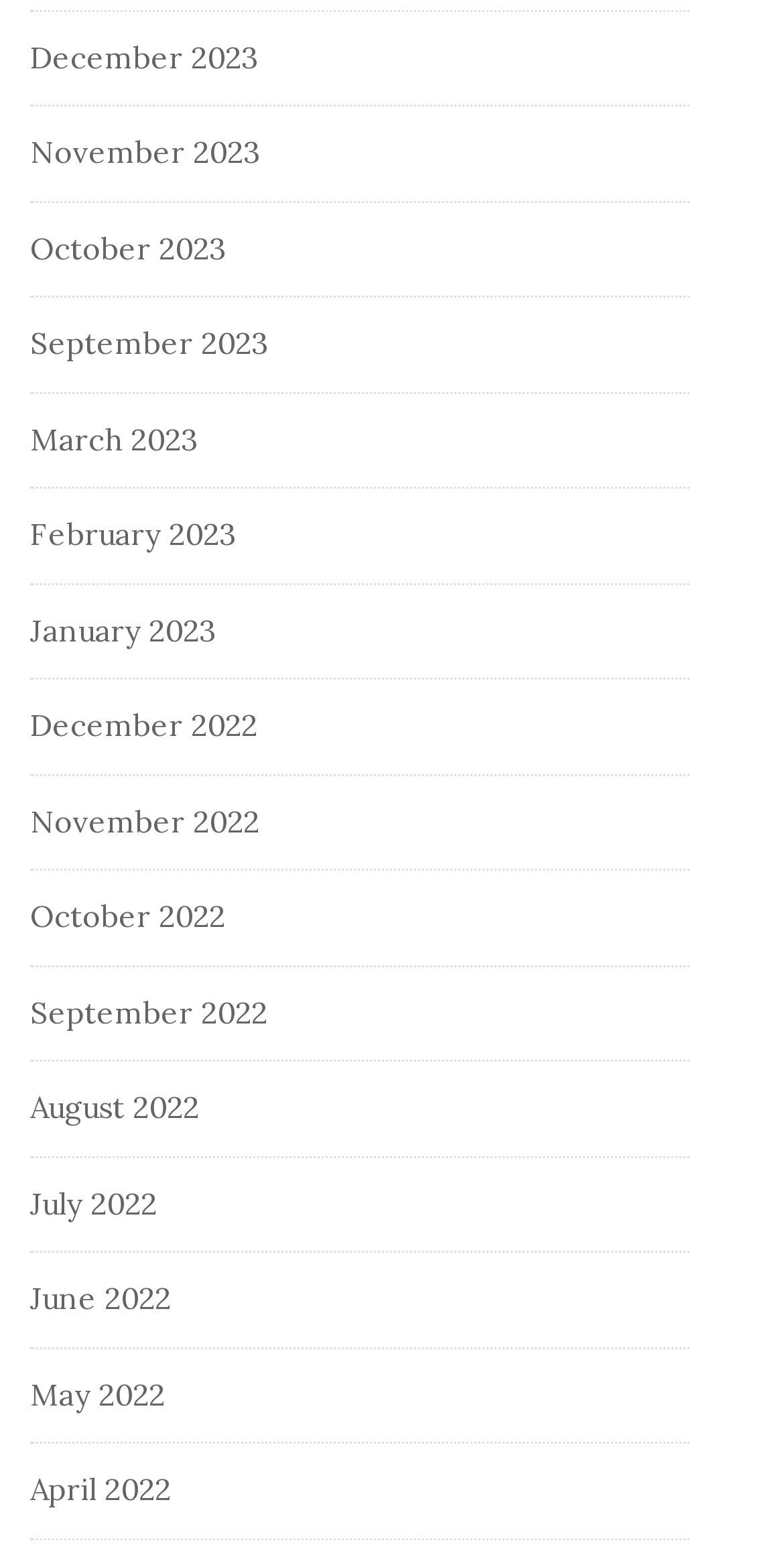Answer the question using only a single word or phrase: 
What is the most recent month listed?

December 2023